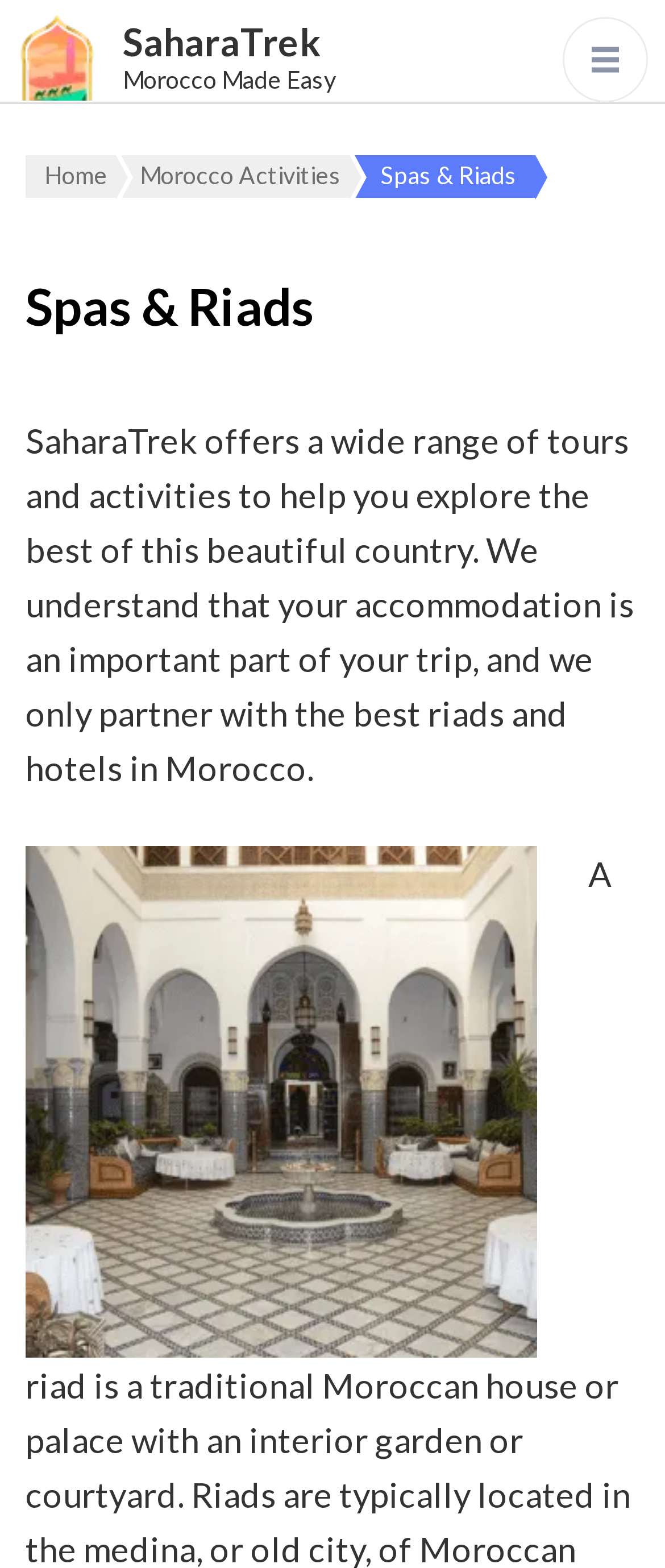Offer a thorough description of the webpage.

The webpage is about SaharaTrek, a company that offers luxury riad accommodations and tours in Morocco. At the top left corner, there is a SaharaTrek logo, which is a clickable link. Next to the logo, there is a text "SaharaTrek" that is also a link. Below the logo, there is a tagline "Morocco Made Easy". 

The navigation menu is located at the top center of the page, with three links: "Home", "Morocco Activities", and "Spas & Riads". The "Spas & Riads" link is also a heading that is repeated below the navigation menu.

The main content of the page is a paragraph of text that describes SaharaTrek's services, stating that they offer a range of tours and activities to explore Morocco, and that they only partner with the best riads and hotels in the country. Below this text, there is a large image that shows a high-quality riad, with a caption "SaharaTrek clients stay in top quality riads".